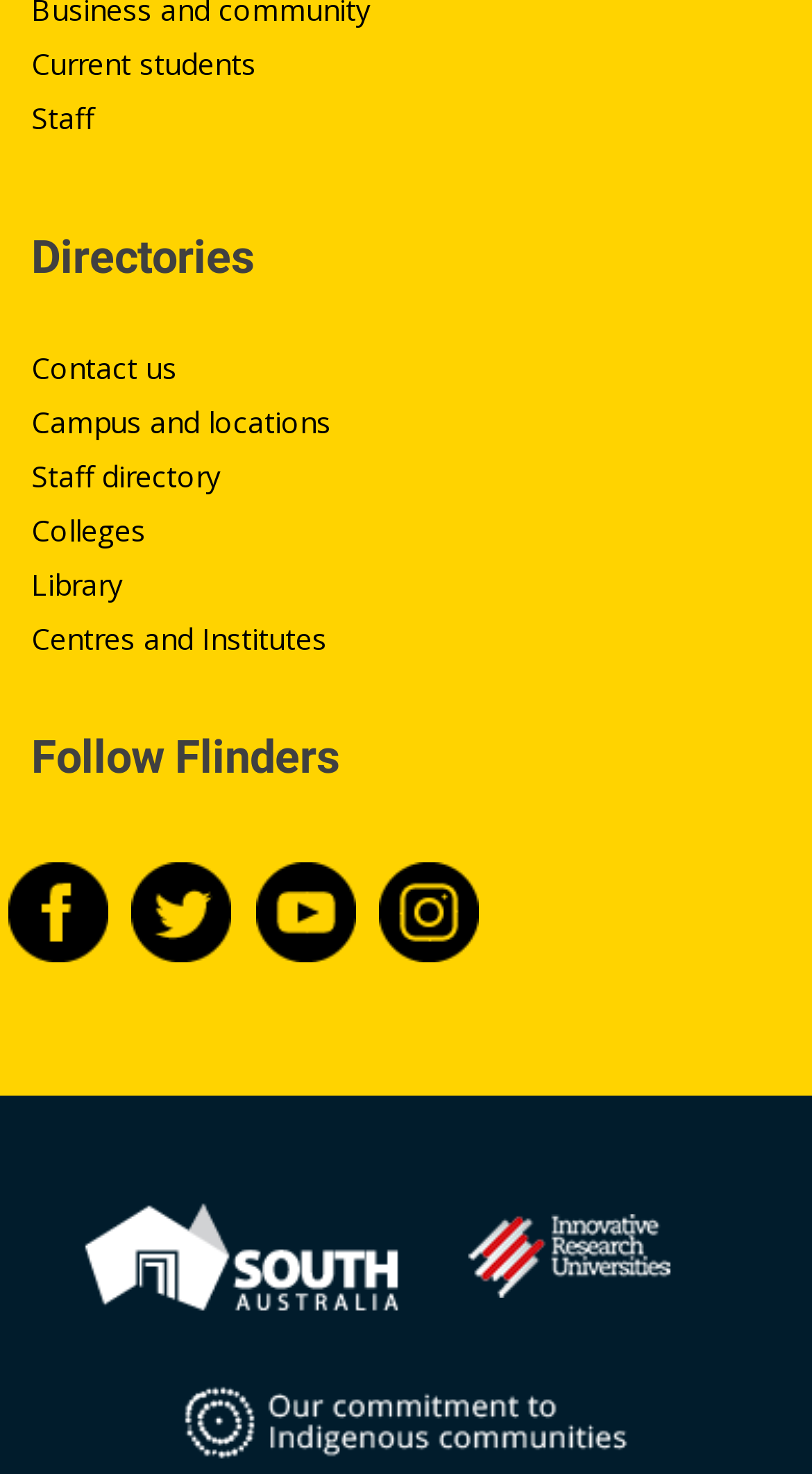Find the coordinates for the bounding box of the element with this description: "Centres and Institutes".

[0.038, 0.419, 0.403, 0.446]